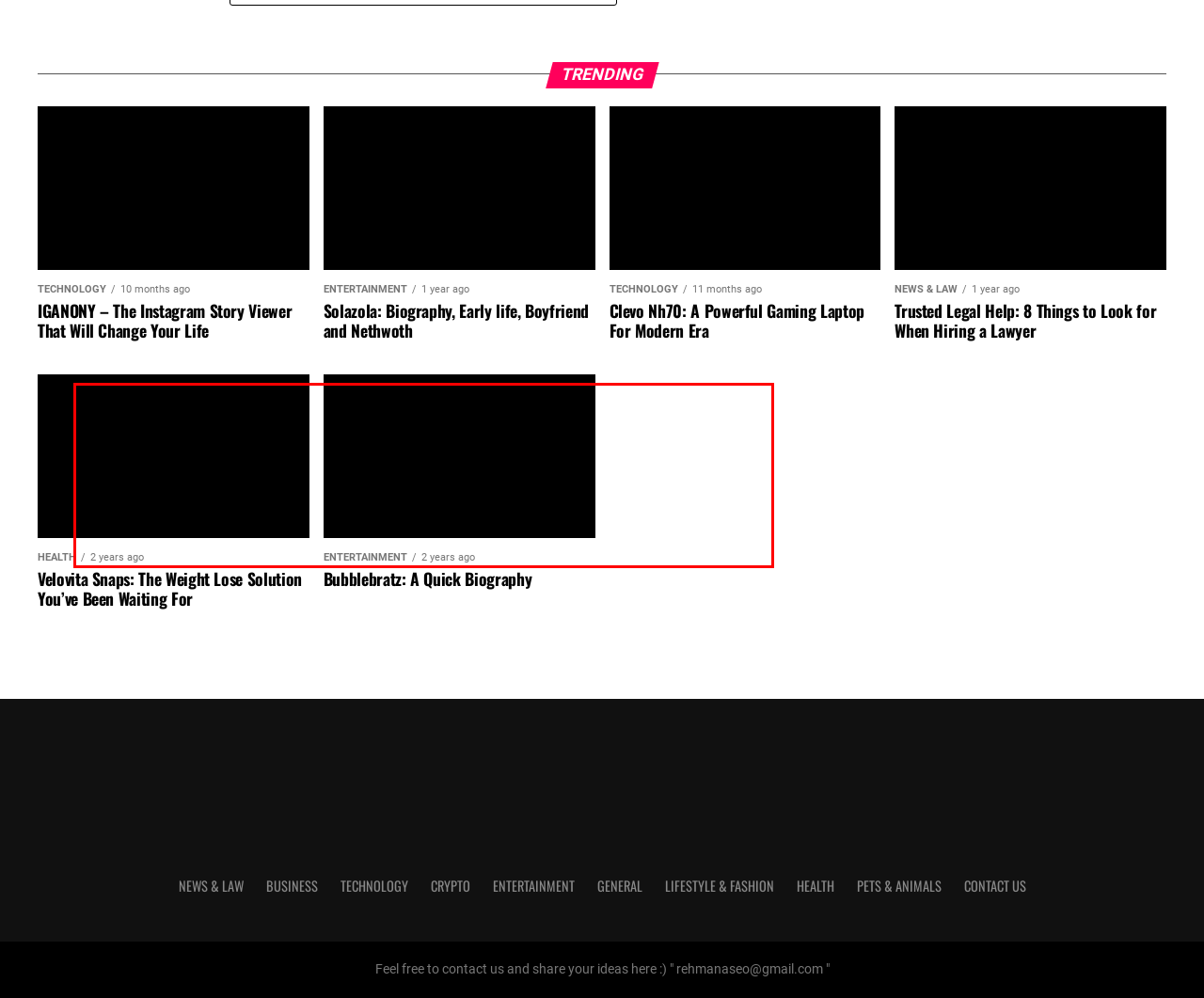Within the screenshot of the webpage, there is a red rectangle. Please recognize and generate the text content inside this red bounding box.

As the demand for pet insurance rises, the market adapts with innovative offerings. Some providers now cover behavioral therapies, alternative treatments, and even lost or stolen pet scenarios. Staying informed about these trends is crucial, ensuring that your kitten not only receives essential medical care but also benefits from a broader spectrum of services. Periodically reassessing your kitten’s insurance coverage remains vital to keep it aligned with evolving industry standards, offering both comprehensive health protection and additional features that enhance your furry friend’s overall well-being.